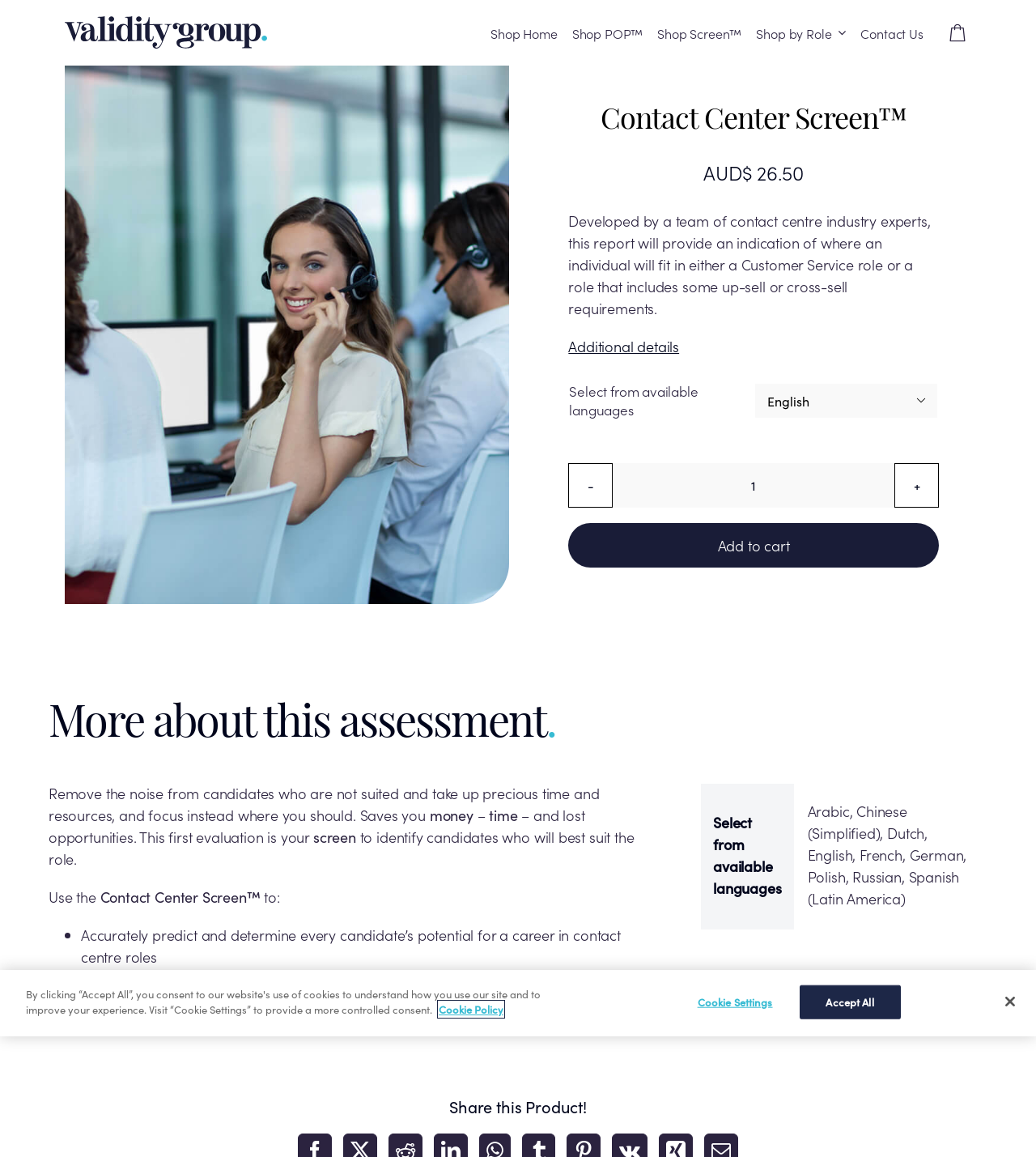Please determine the bounding box coordinates of the element to click on in order to accomplish the following task: "Click the 'Shop Home' link". Ensure the coordinates are four float numbers ranging from 0 to 1, i.e., [left, top, right, bottom].

[0.474, 0.012, 0.538, 0.044]